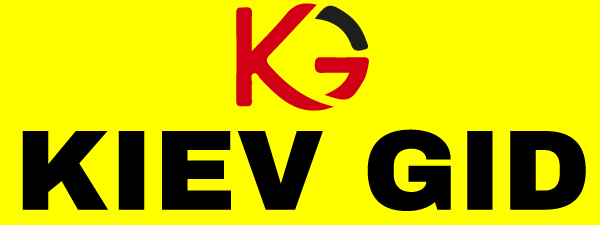What is the color of the letter 'K'?
Using the details from the image, give an elaborate explanation to answer the question.

The caption describes the design of the logo, stating that the 'K' in the stylized 'KG' is in red, which directly answers the question.